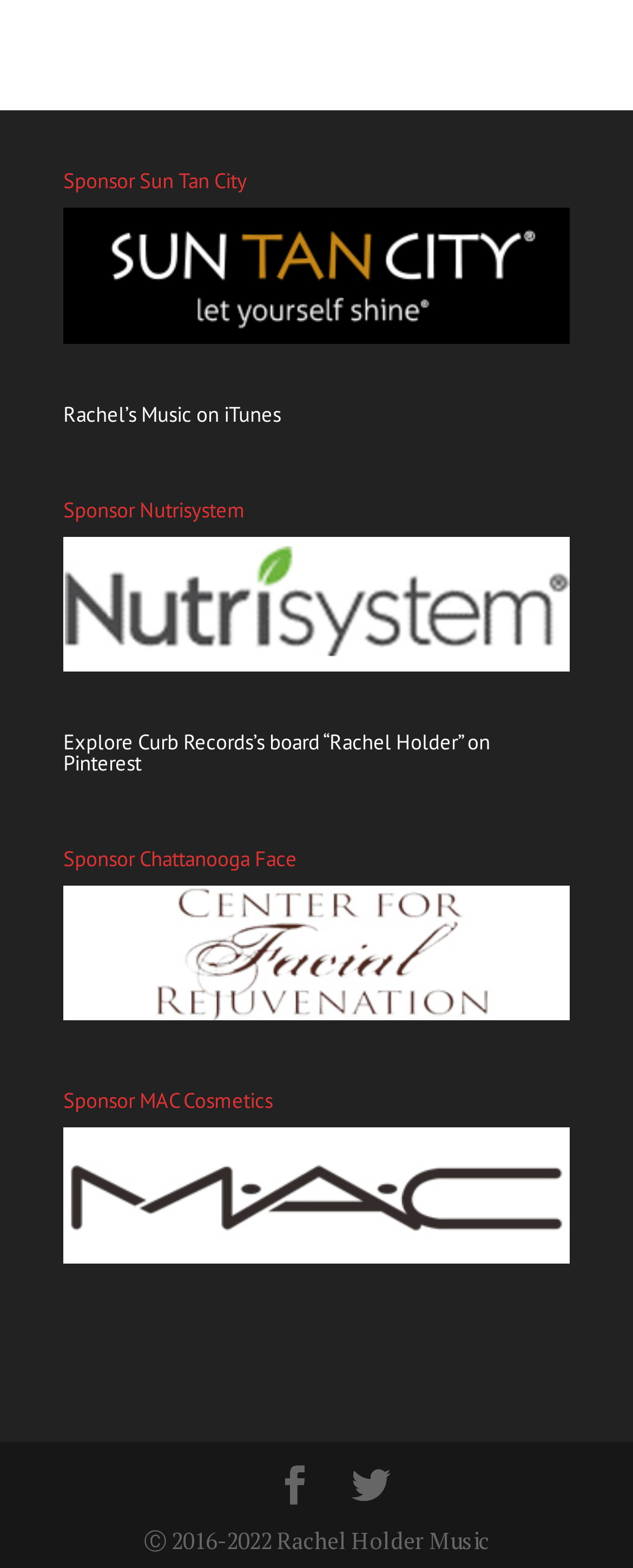What is the copyright year range?
Answer briefly with a single word or phrase based on the image.

2016-2022